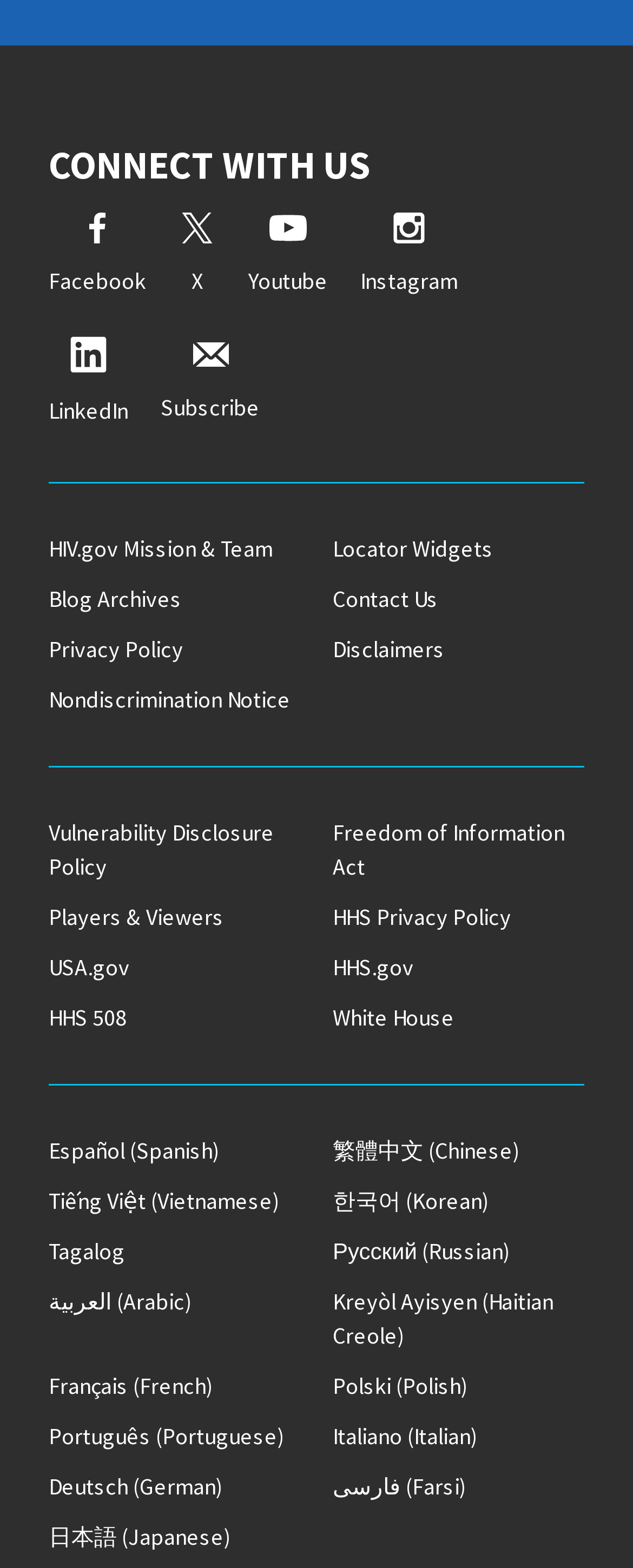How many social media links are available?
Please respond to the question with a detailed and informative answer.

I counted the number of social media links available on the webpage, which are Facebook, X, Youtube, Instagram, and LinkedIn, totaling 5 links.